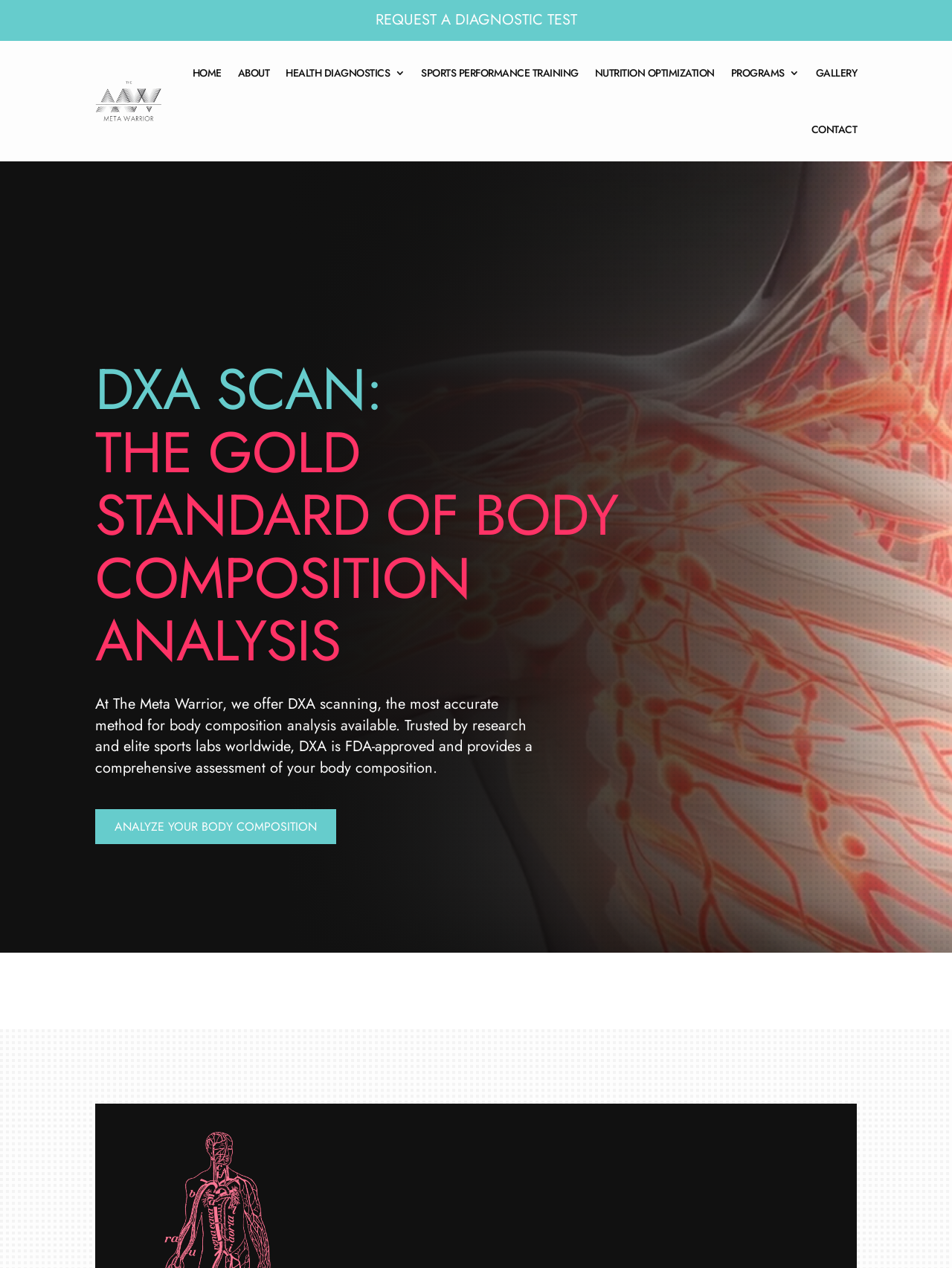How many links are present in the top navigation bar?
Answer the question with just one word or phrase using the image.

7